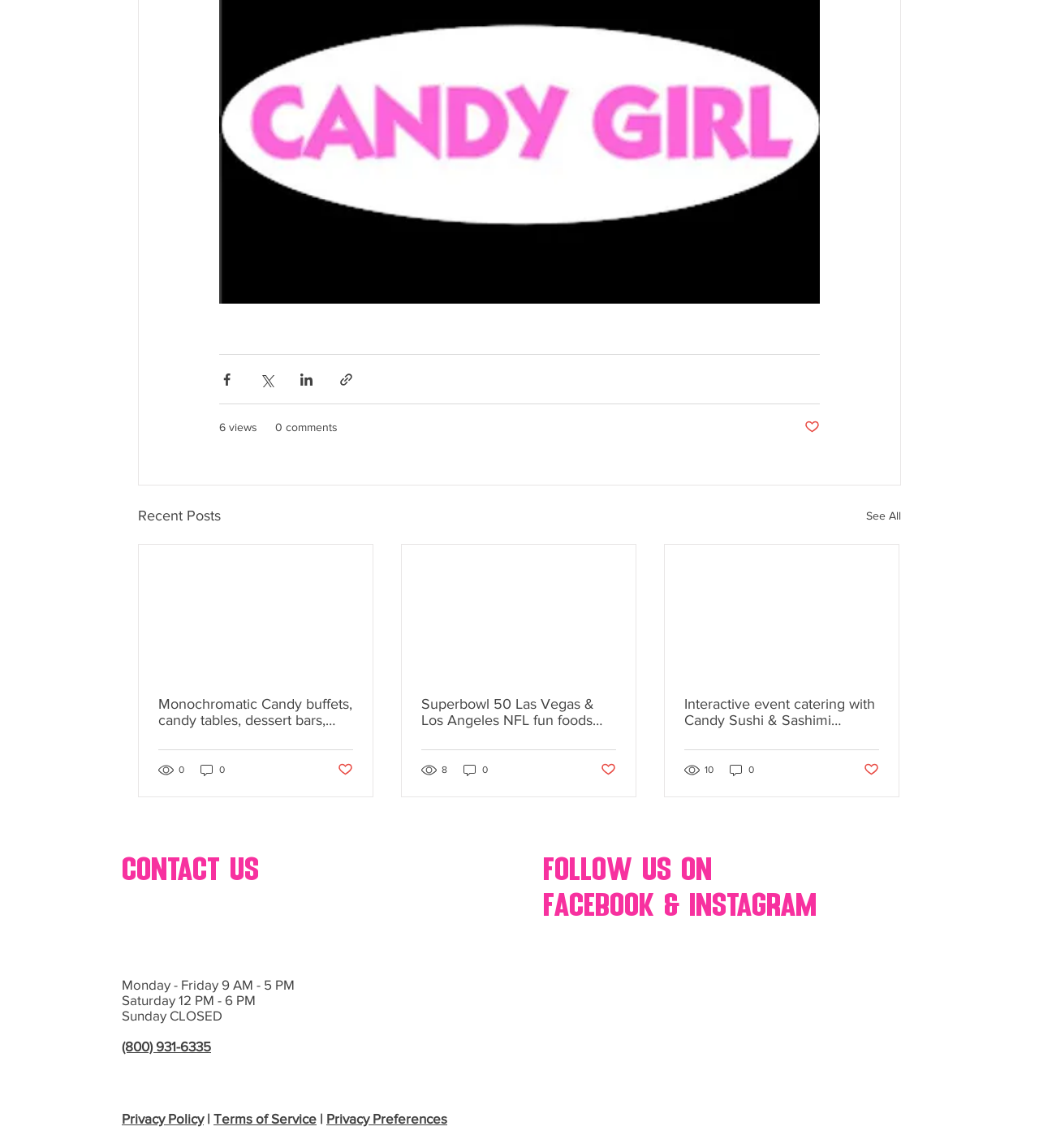Provide the bounding box coordinates of the section that needs to be clicked to accomplish the following instruction: "See all recent posts."

[0.834, 0.439, 0.867, 0.46]